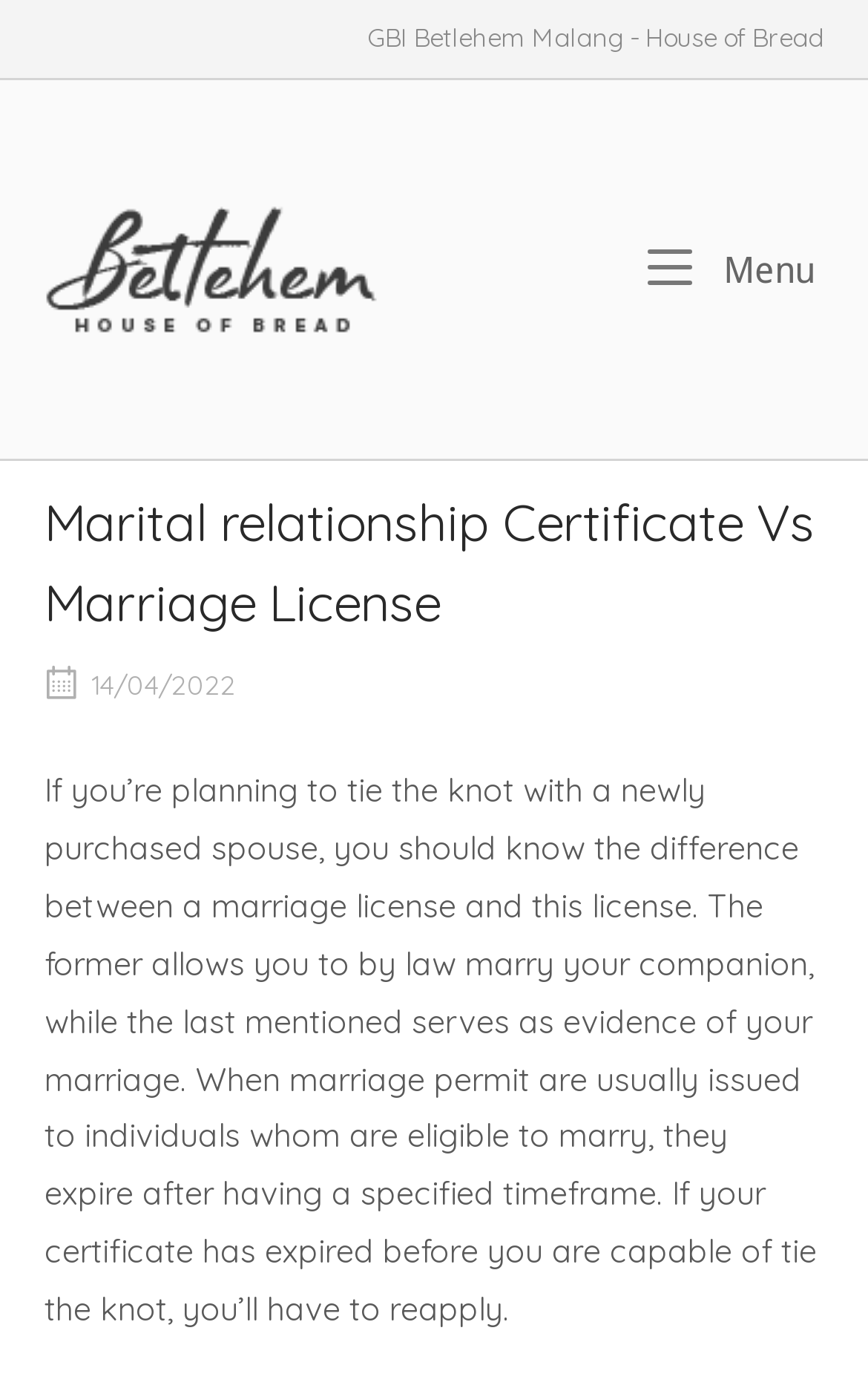Reply to the question below using a single word or brief phrase:
What is the name of the organization?

GBI Betlehem Malang